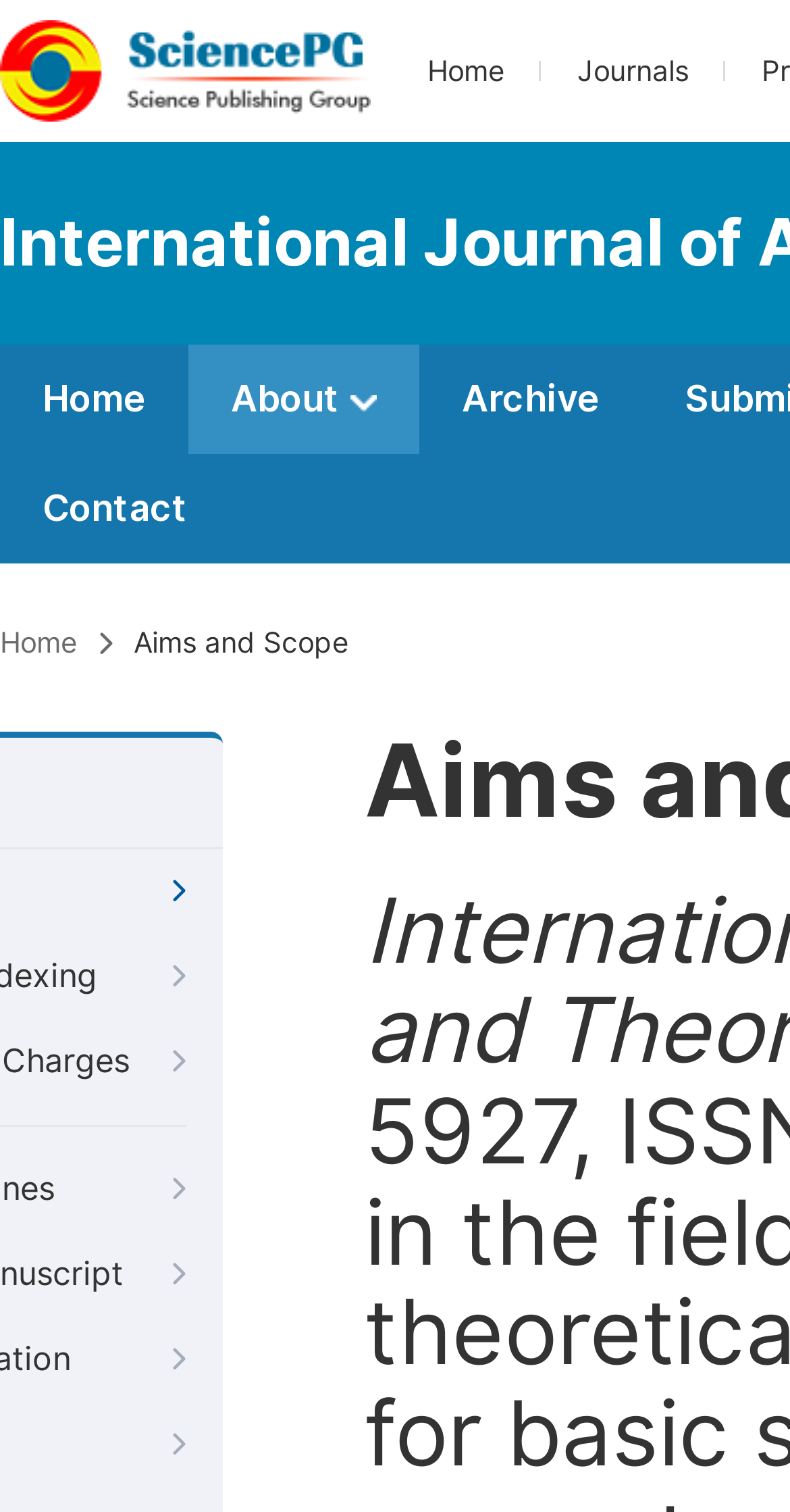How many images are on the webpage?
Using the image as a reference, give a one-word or short phrase answer.

2